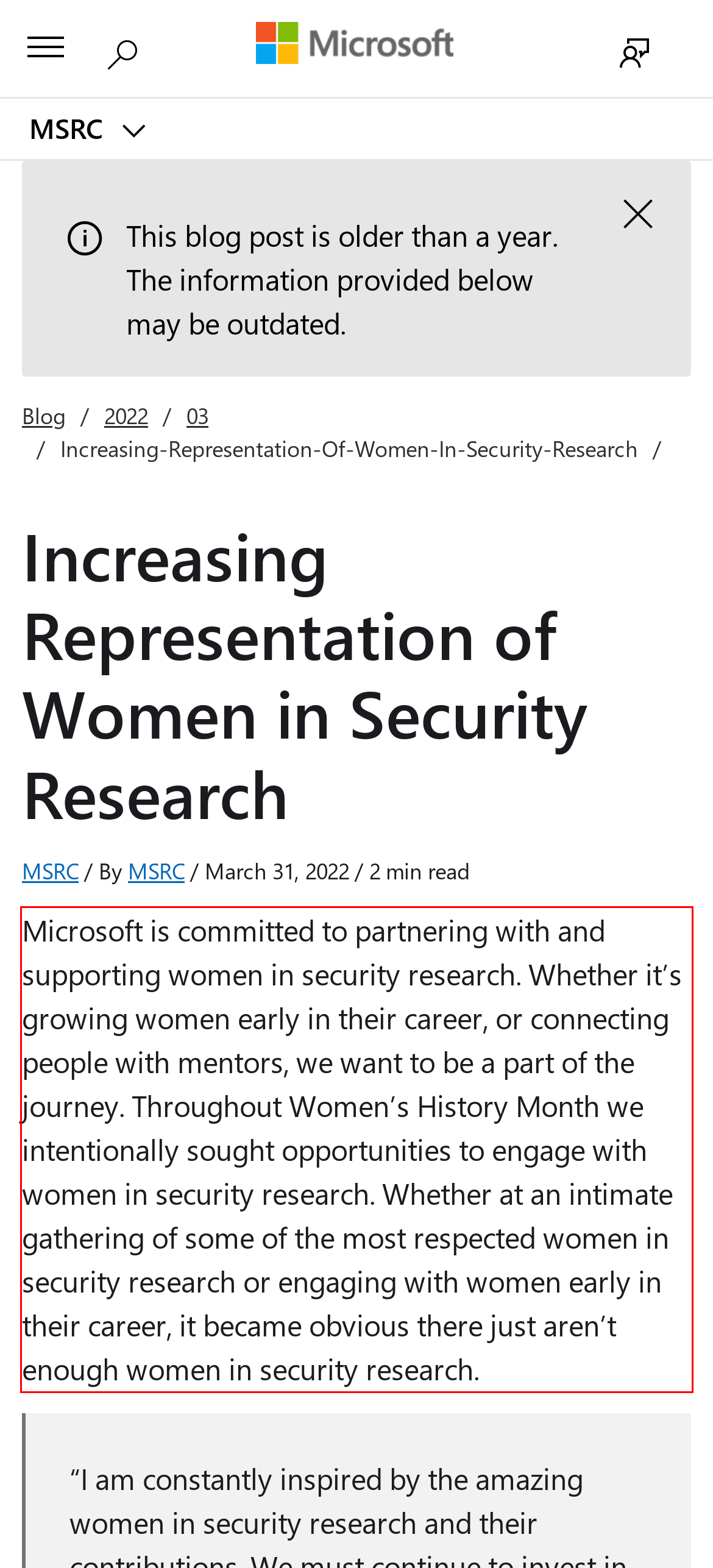There is a UI element on the webpage screenshot marked by a red bounding box. Extract and generate the text content from within this red box.

Microsoft is committed to partnering with and supporting women in security research. Whether it’s growing women early in their career, or connecting people with mentors, we want to be a part of the journey. Throughout Women’s History Month we intentionally sought opportunities to engage with women in security research. Whether at an intimate gathering of some of the most respected women in security research or engaging with women early in their career, it became obvious there just aren’t enough women in security research.